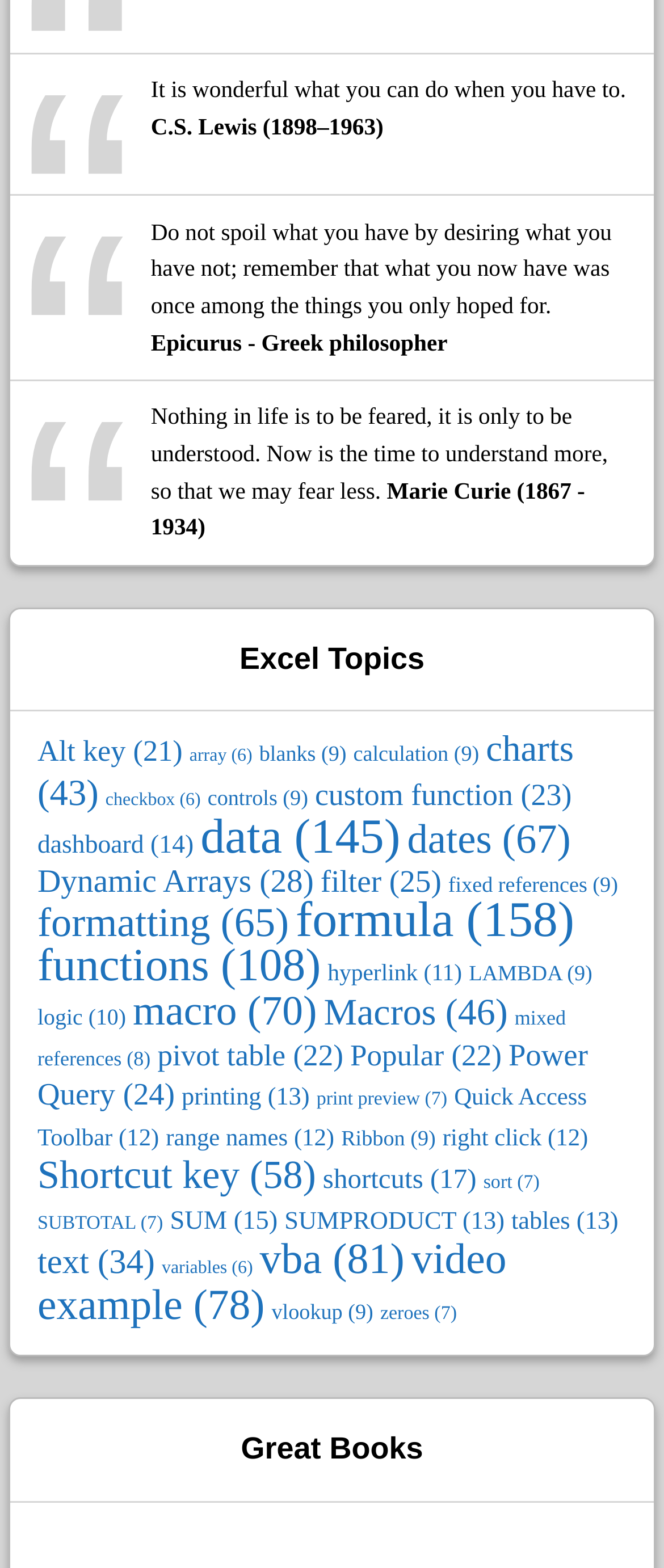Locate the UI element described by Shortcut key (58) in the provided webpage screenshot. Return the bounding box coordinates in the format (top-left x, top-left y, bottom-right x, bottom-right y), ensuring all values are between 0 and 1.

[0.056, 0.736, 0.476, 0.764]